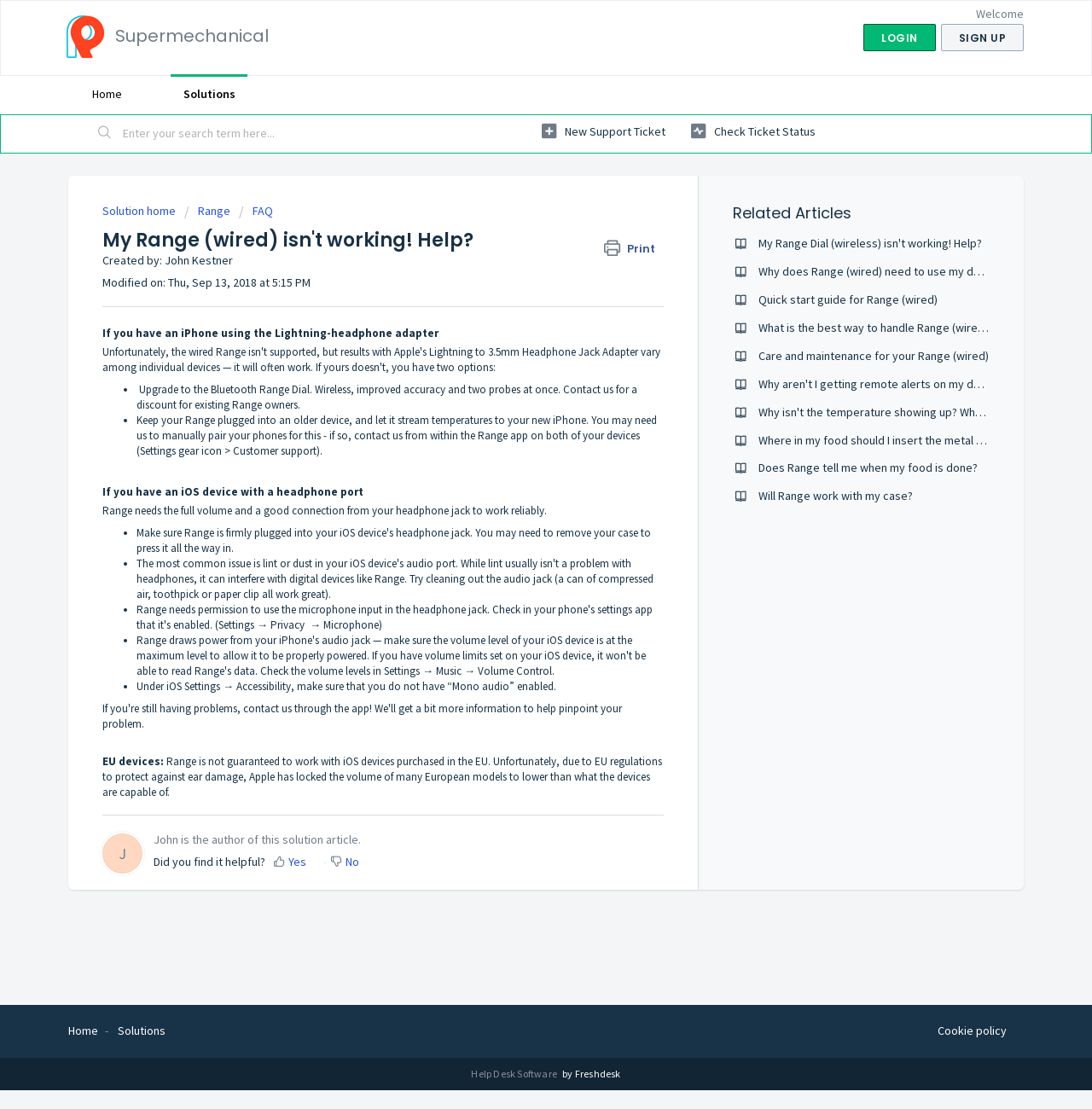What is the name of the author of this solution article?
Offer a detailed and full explanation in response to the question.

I found the answer by looking at the static text element that says 'Created by: John Kestner' which is located below the main heading of the webpage.